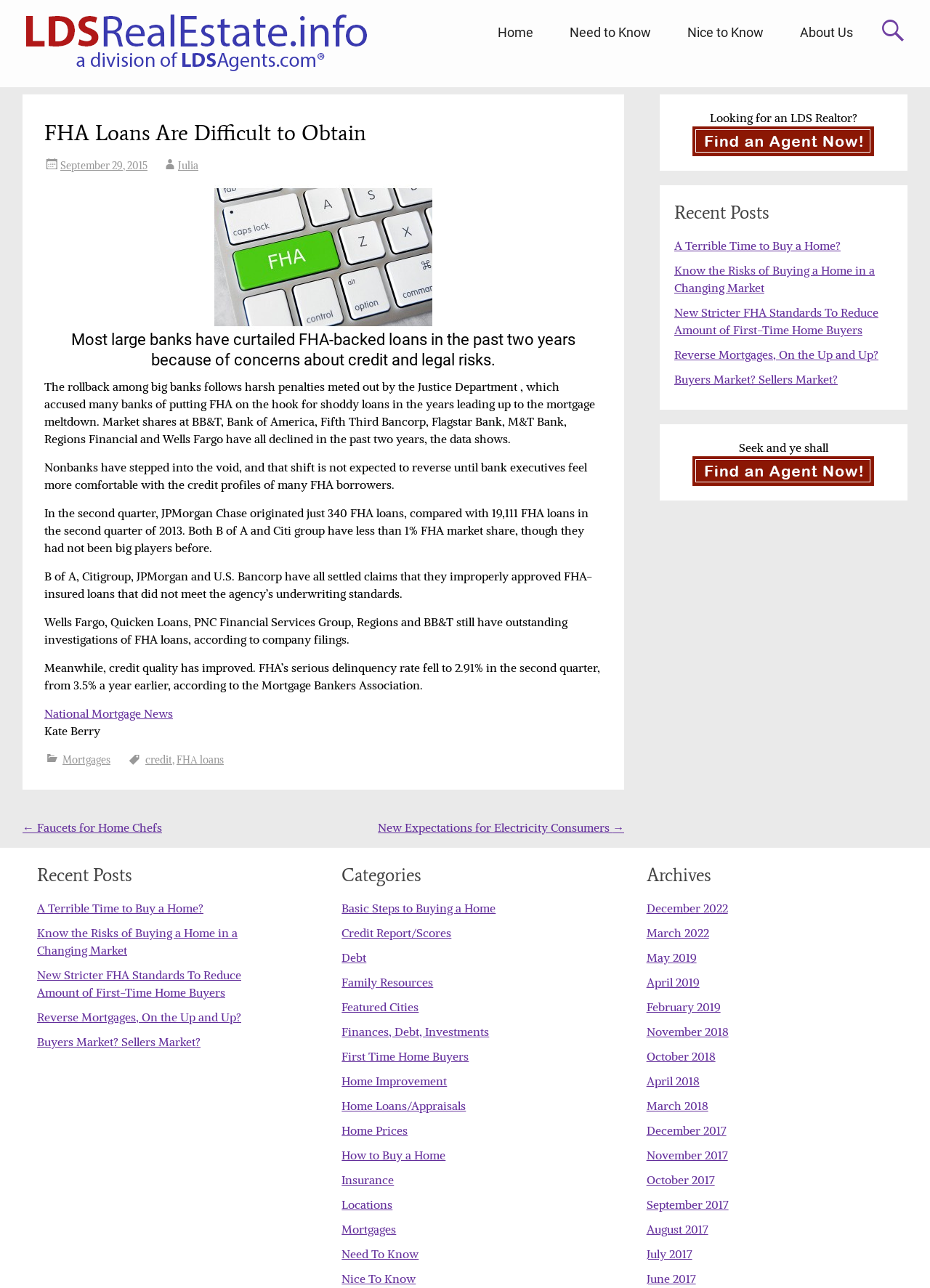What is the source of the article?
Answer the question with a thorough and detailed explanation.

I determined the source of the article by looking at the link element with the text 'National Mortgage News' which is located at the bottom of the article.